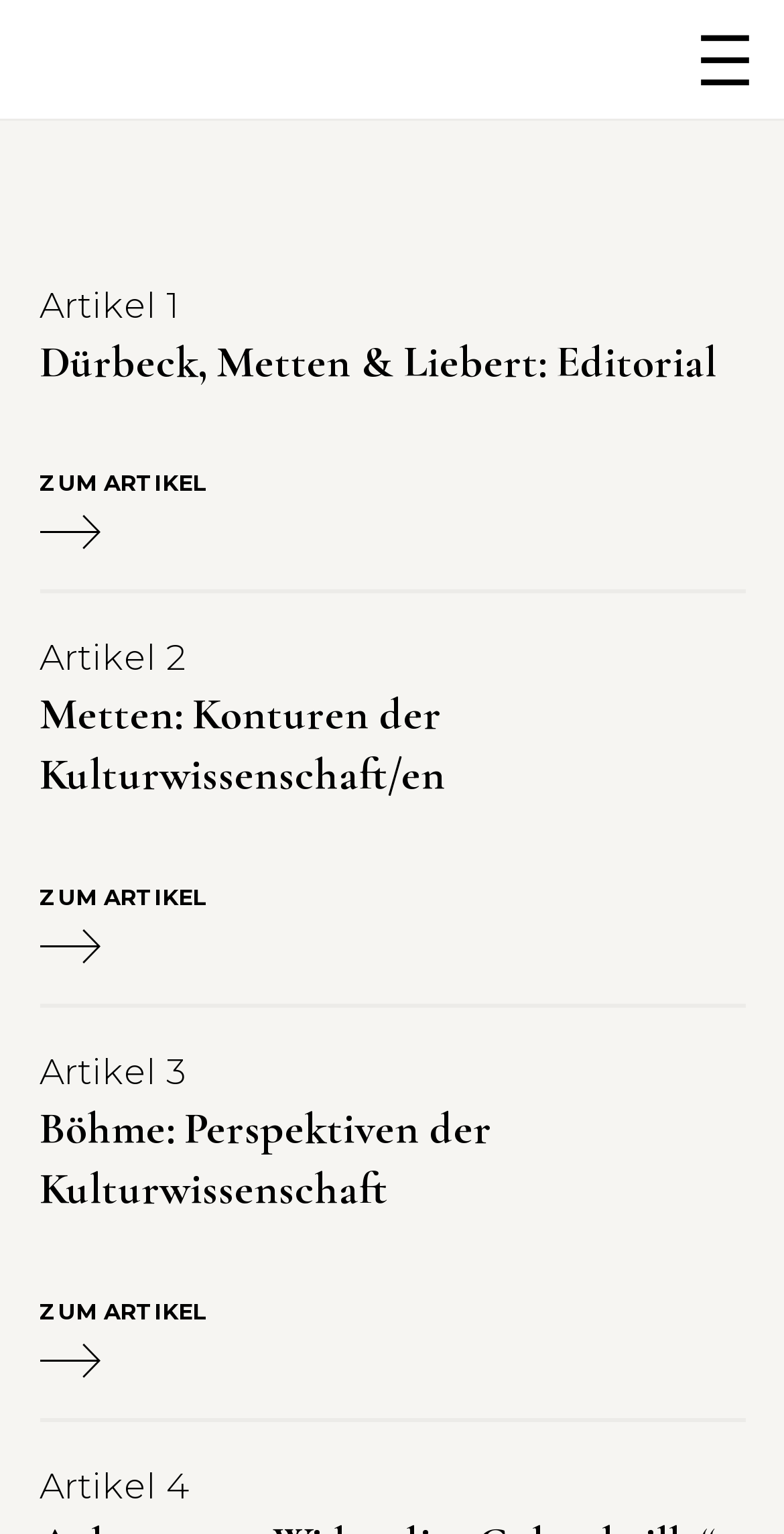What is the pattern of the images on this webpage?
Please respond to the question with a detailed and well-explained answer.

Upon examining the webpage, I notice that small images are placed next to each link, likely serving as icons to accompany the links to the articles.